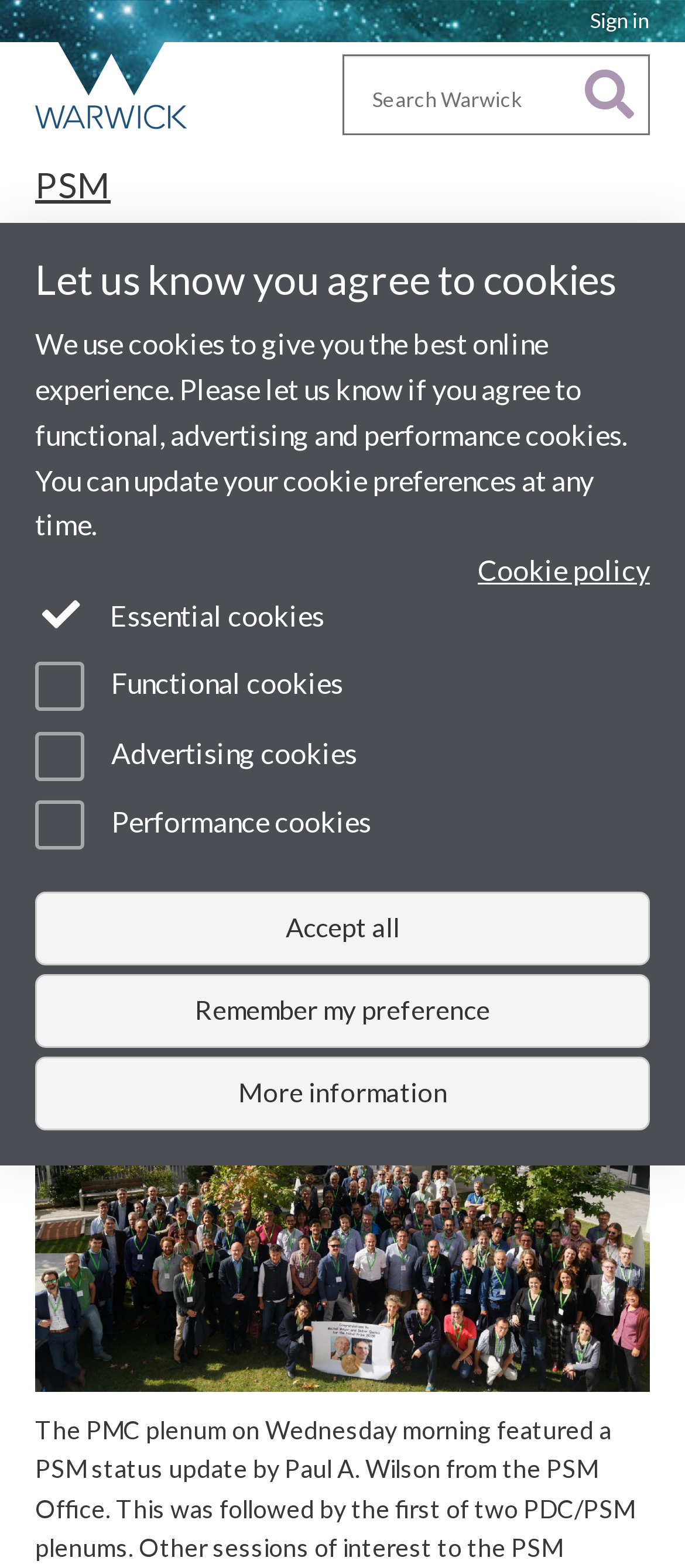What is the name of the university associated with this webpage?
Based on the content of the image, thoroughly explain and answer the question.

The answer can be found in the image element with the description 'University of Warwick homepage' which is located at the top of the webpage, indicating that the webpage is related to the University of Warwick.